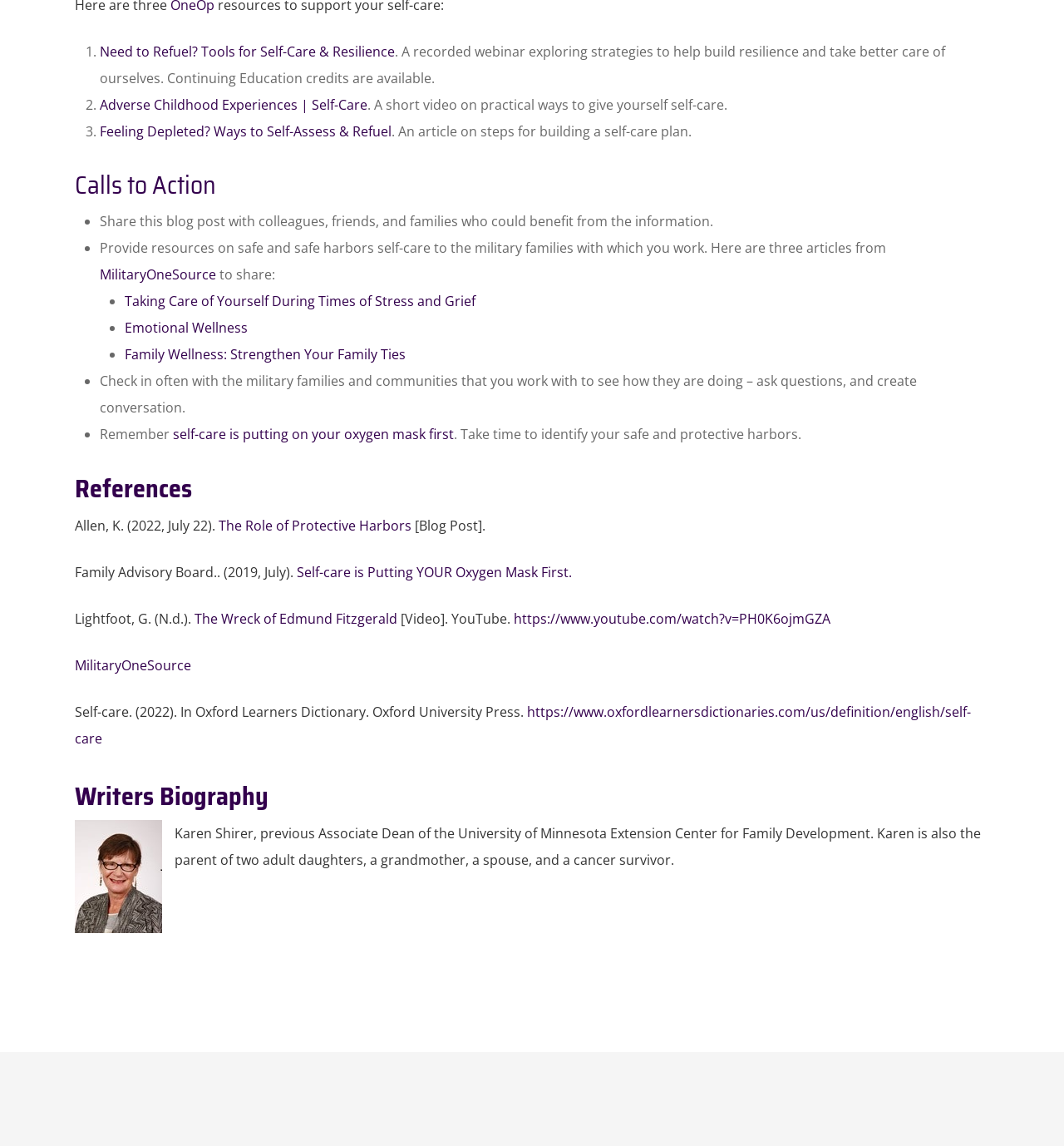Identify the bounding box coordinates of the element to click to follow this instruction: 'Click on the link 'Need to Refuel? Tools for Self-Care & Resilience''. Ensure the coordinates are four float values between 0 and 1, provided as [left, top, right, bottom].

[0.094, 0.037, 0.371, 0.053]